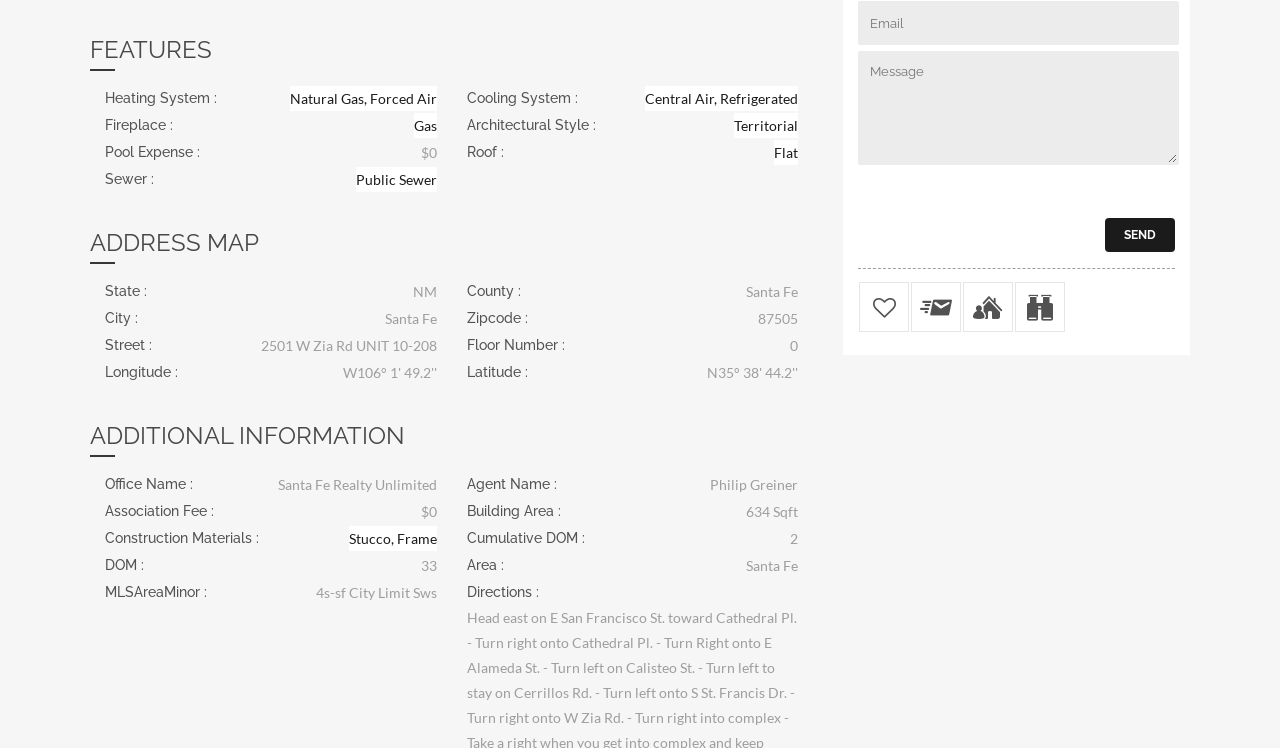Please provide a comprehensive answer to the question based on the screenshot: What is the floor area of the property?

I found the answer by looking at the section that lists the features of the property. Under 'Building Area', it says '634 Sqft'.